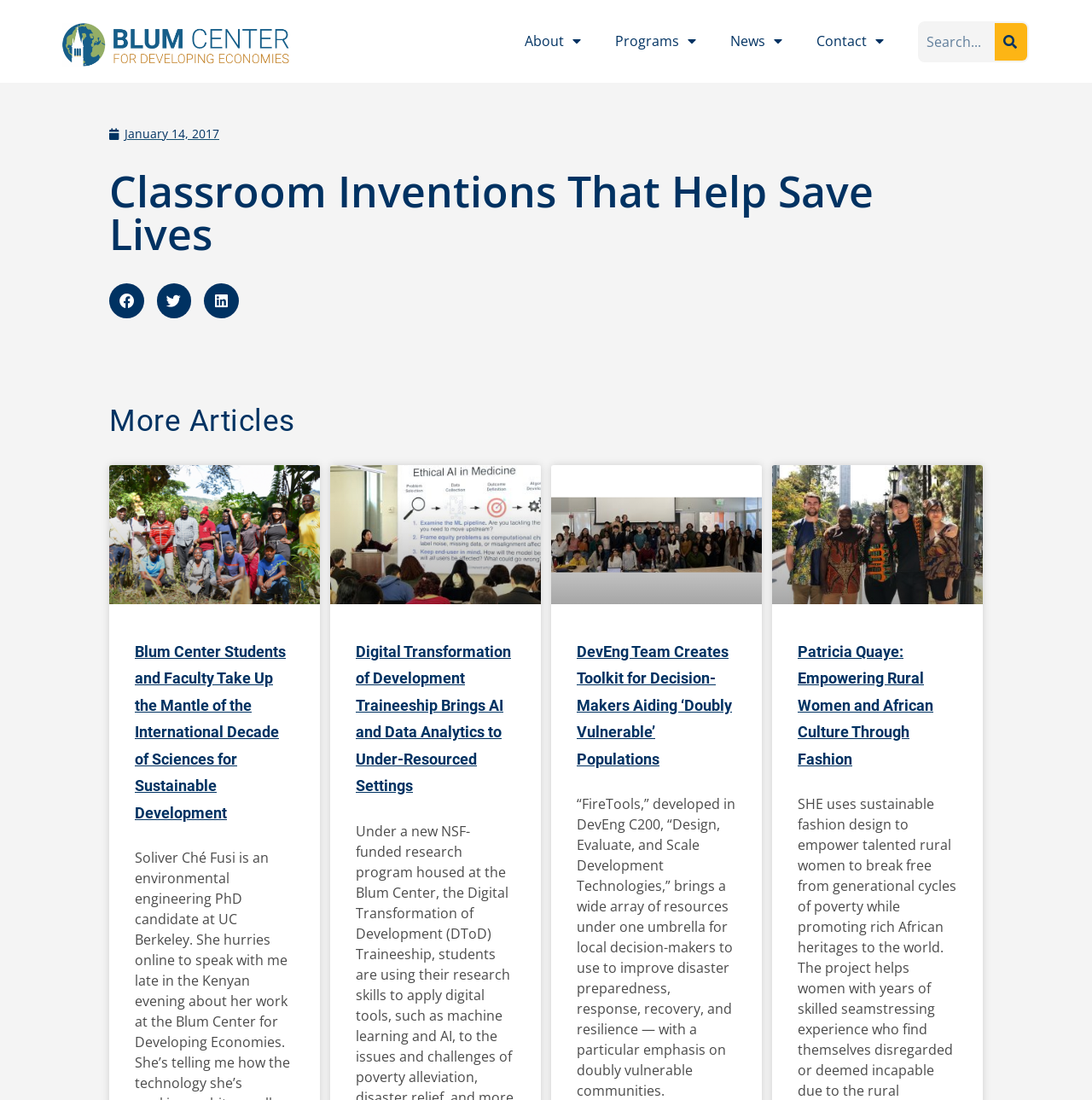Could you determine the bounding box coordinates of the clickable element to complete the instruction: "Visit the Blum Center for Developing Economies website"? Provide the coordinates as four float numbers between 0 and 1, i.e., [left, top, right, bottom].

[0.05, 0.011, 0.273, 0.075]